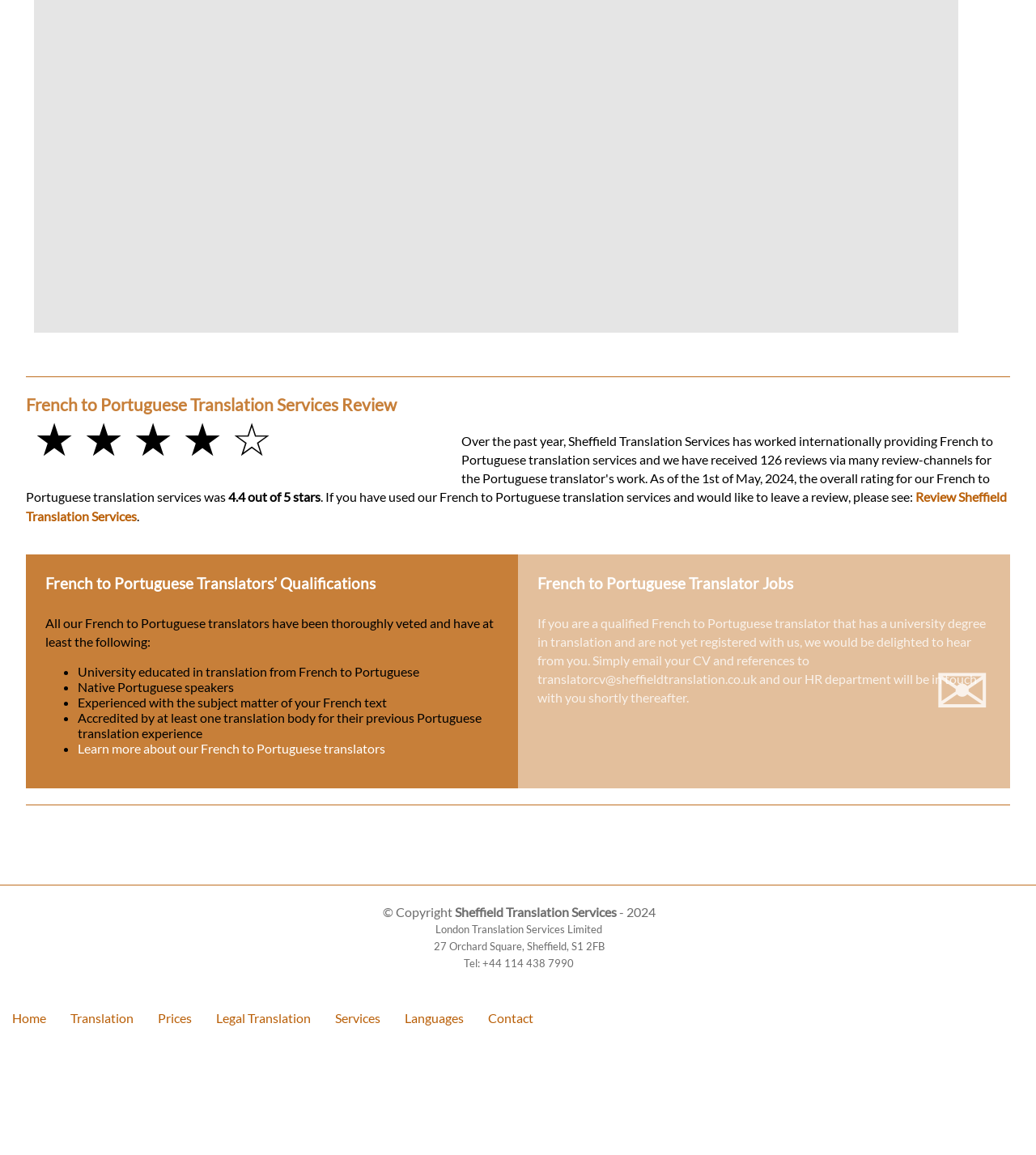Return the bounding box coordinates of the UI element that corresponds to this description: "★ ★ ★ ★ ☆". The coordinates must be given as four float numbers in the range of 0 and 1, [left, top, right, bottom].

[0.033, 0.356, 0.416, 0.404]